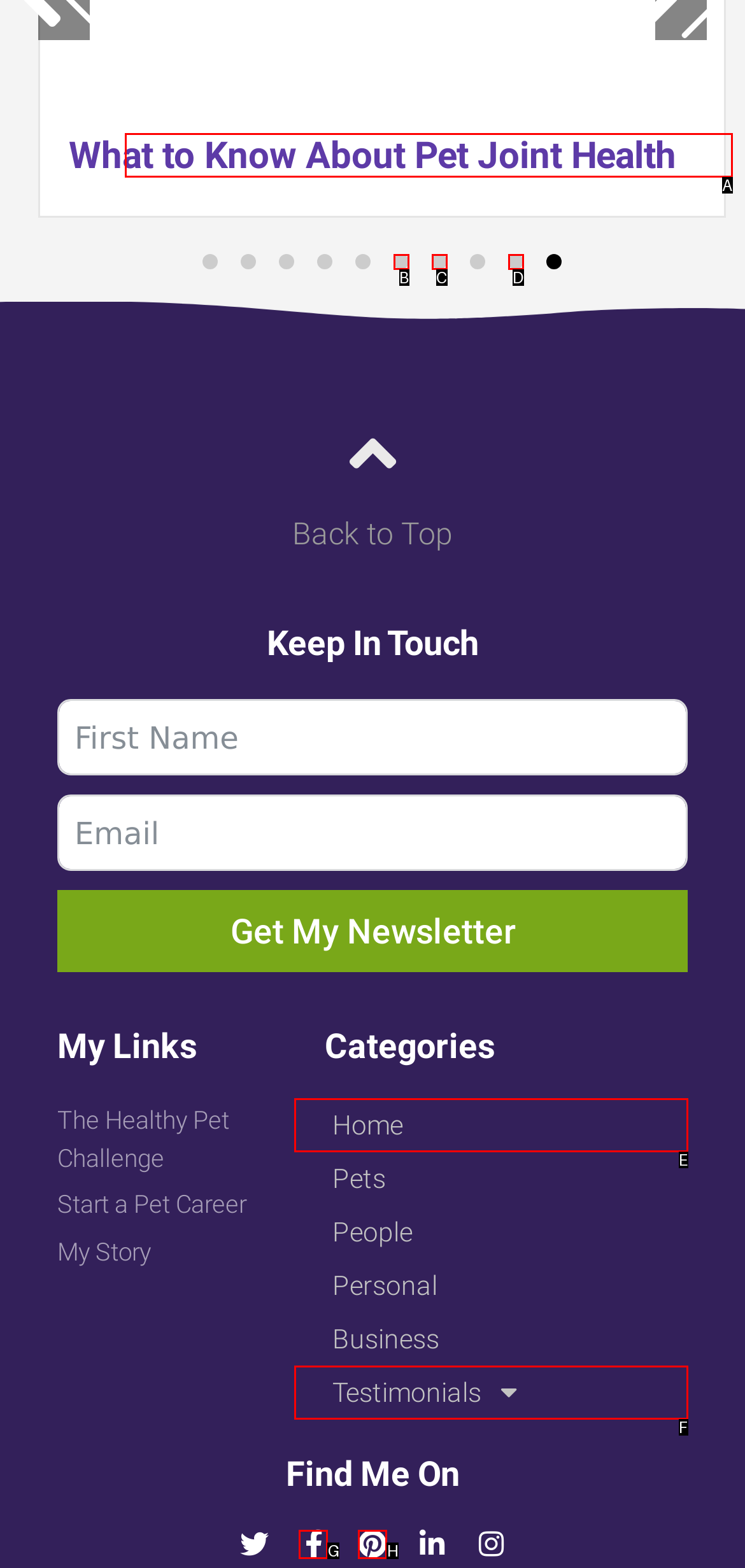Out of the given choices, which letter corresponds to the UI element required to play the podcast? Answer with the letter.

None